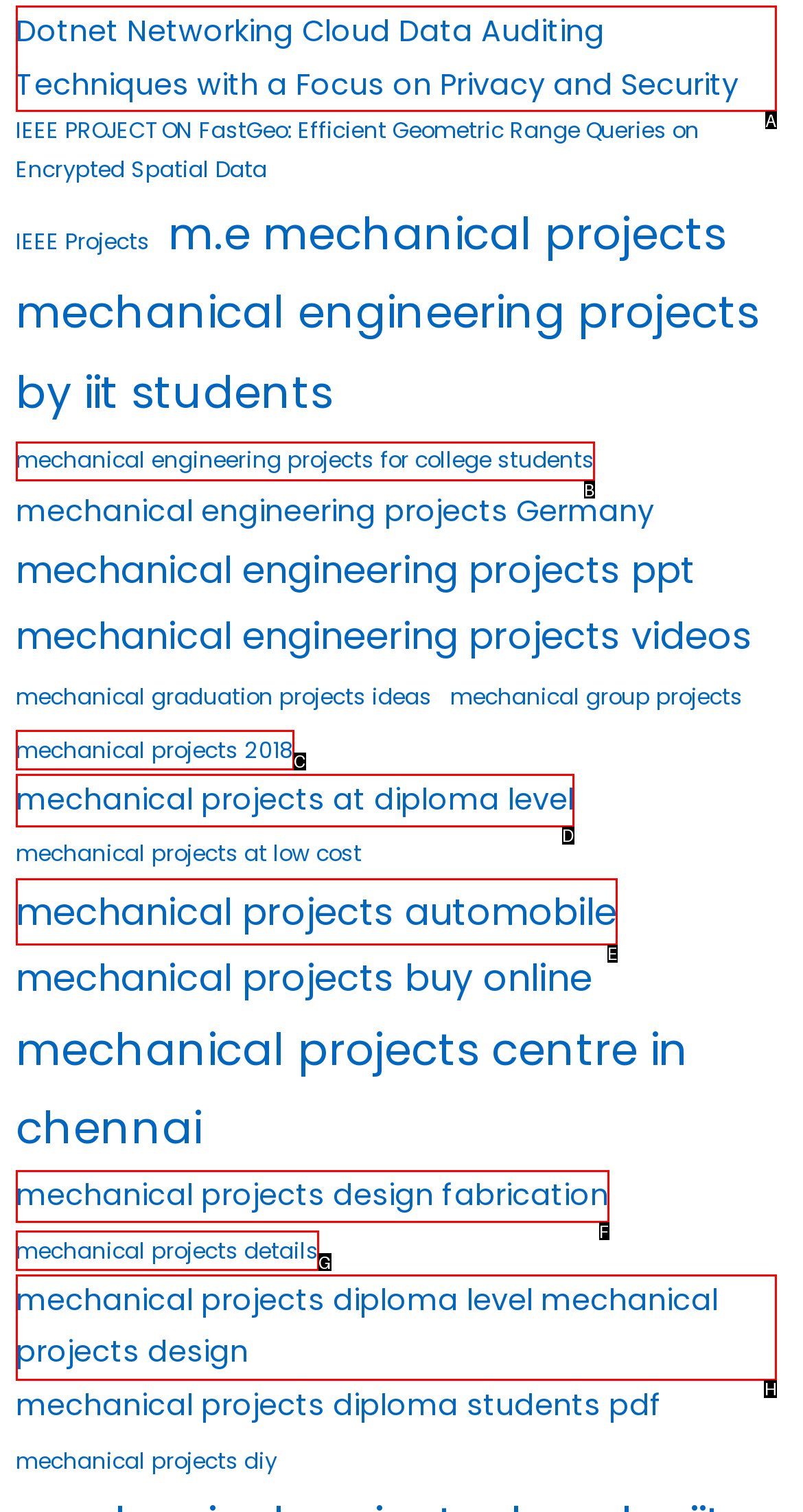Tell me which one HTML element I should click to complete the following task: View Dotnet Networking Cloud Data Auditing Techniques Answer with the option's letter from the given choices directly.

A